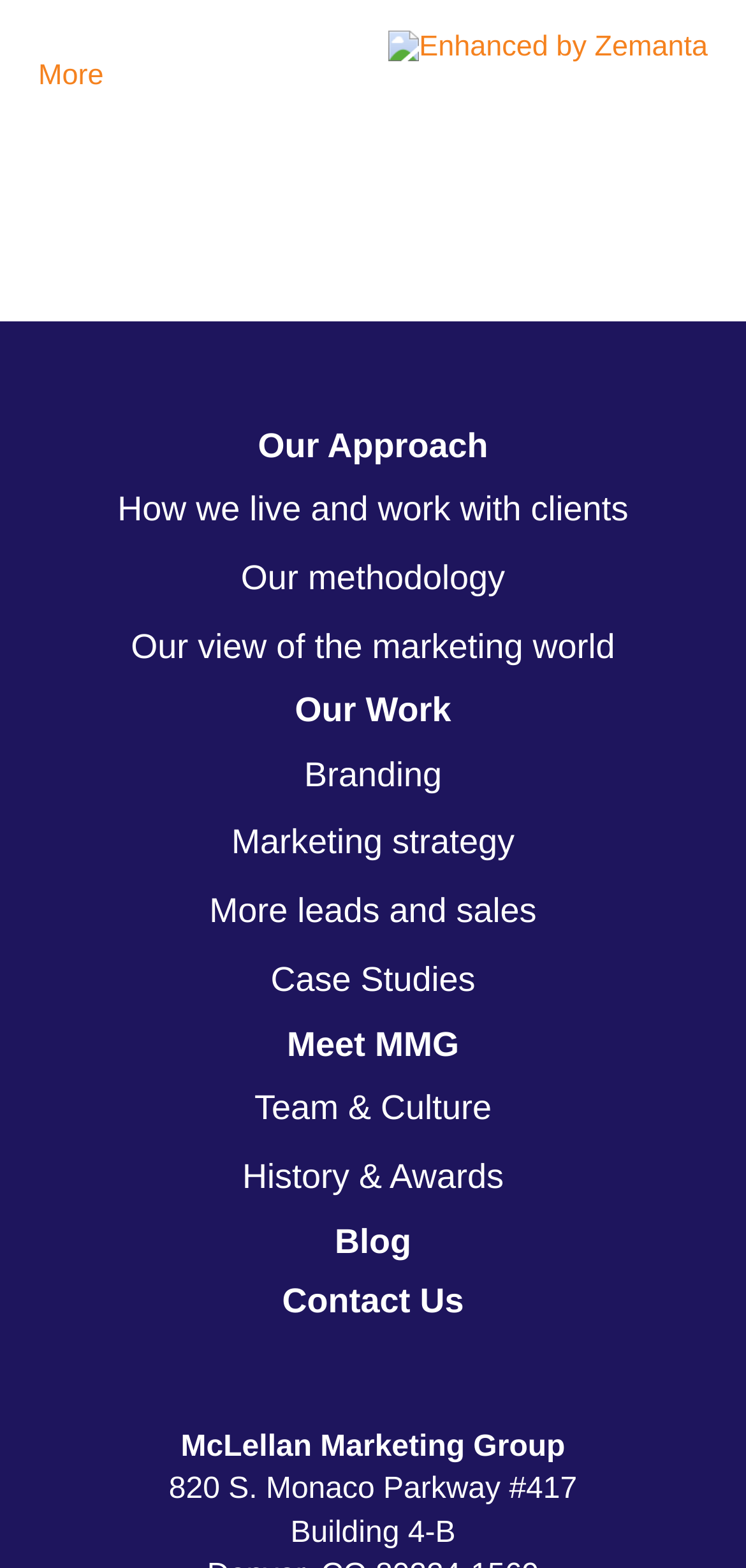Locate the UI element described by History & Awards and provide its bounding box coordinates. Use the format (top-left x, top-left y, bottom-right x, bottom-right y) with all values as floating point numbers between 0 and 1.

[0.051, 0.729, 0.949, 0.773]